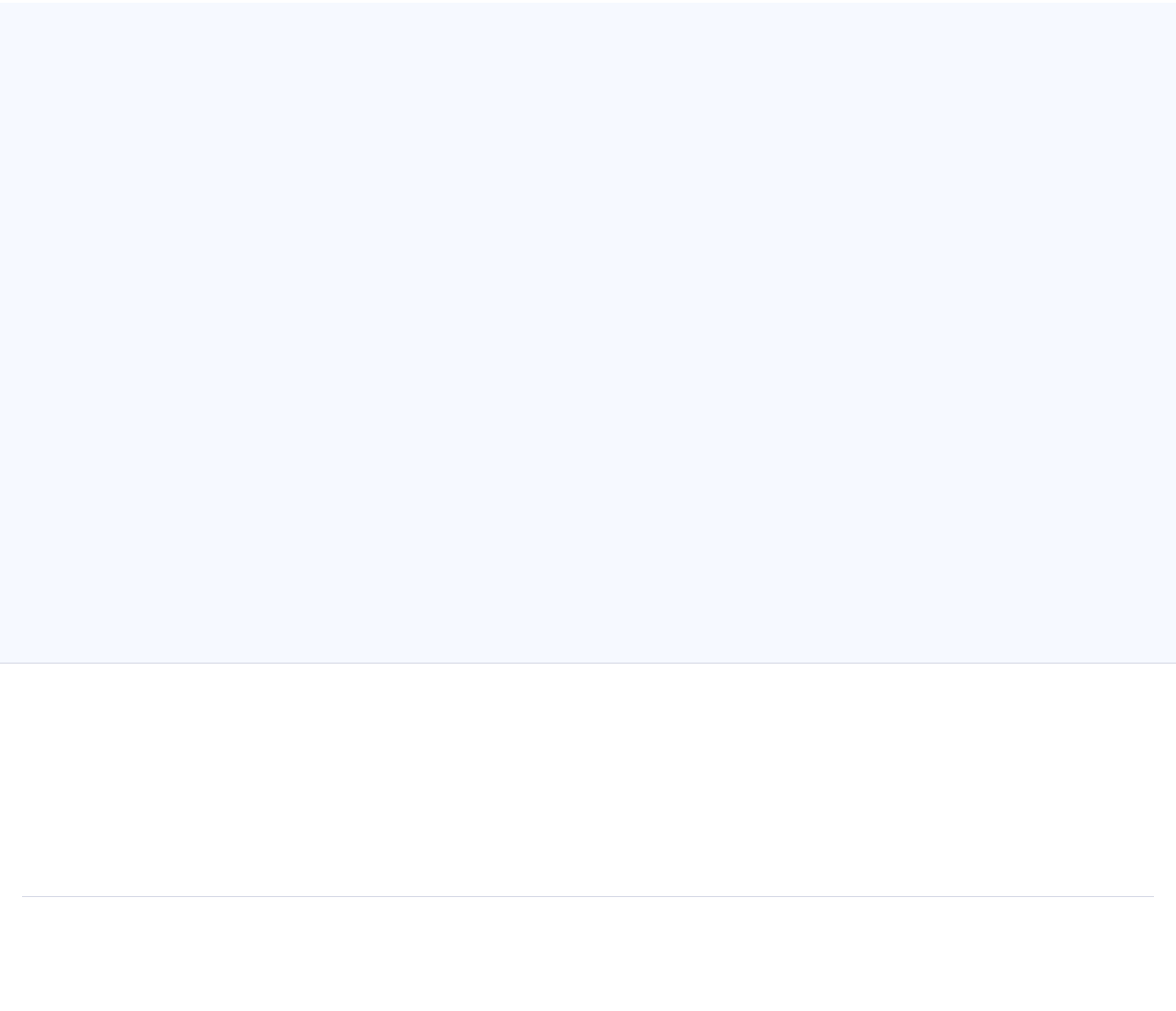Using the element description: "parent_node:  value="Subscribe"", determine the bounding box coordinates. The coordinates should be in the format [left, top, right, bottom], with values between 0 and 1.

[0.87, 0.761, 0.937, 0.779]